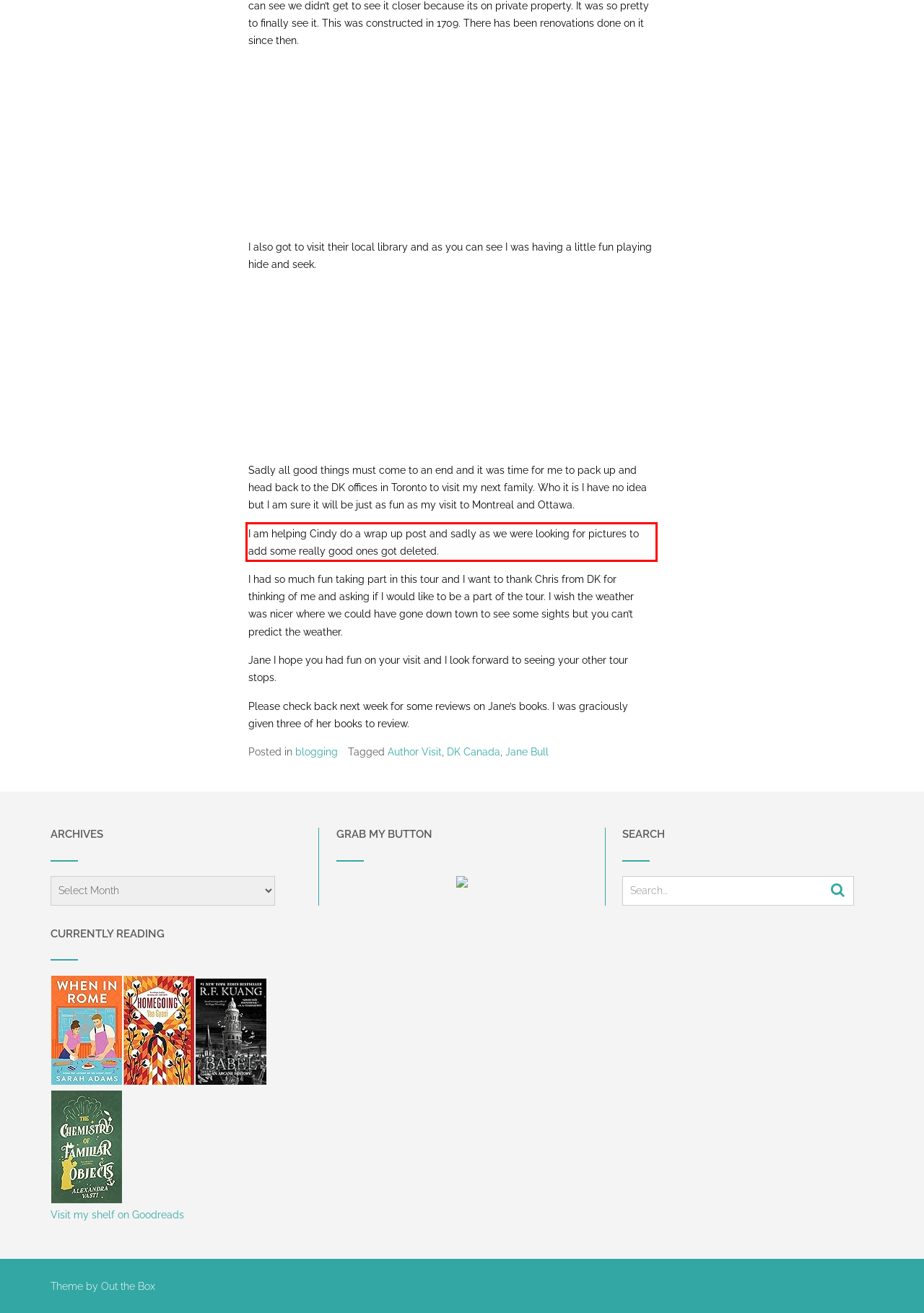You have a webpage screenshot with a red rectangle surrounding a UI element. Extract the text content from within this red bounding box.

I am helping Cindy do a wrap up post and sadly as we were looking for pictures to add some really good ones got deleted.